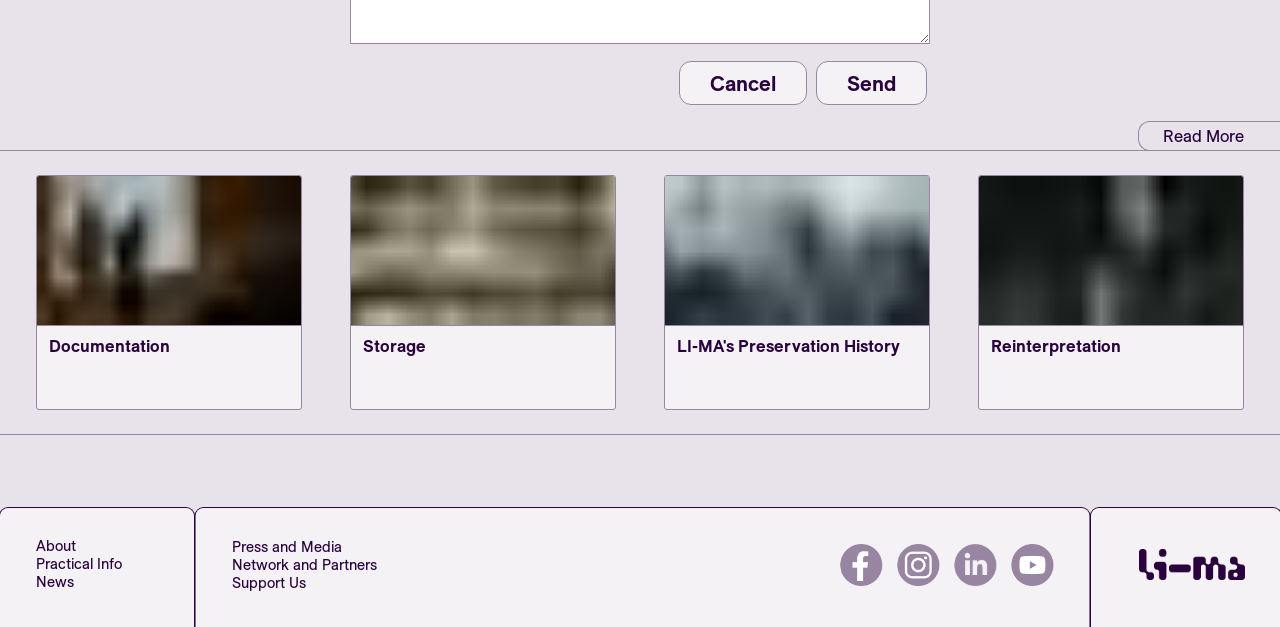Please specify the bounding box coordinates for the clickable region that will help you carry out the instruction: "Learn about LI-MA's preservation history".

[0.52, 0.281, 0.726, 0.652]